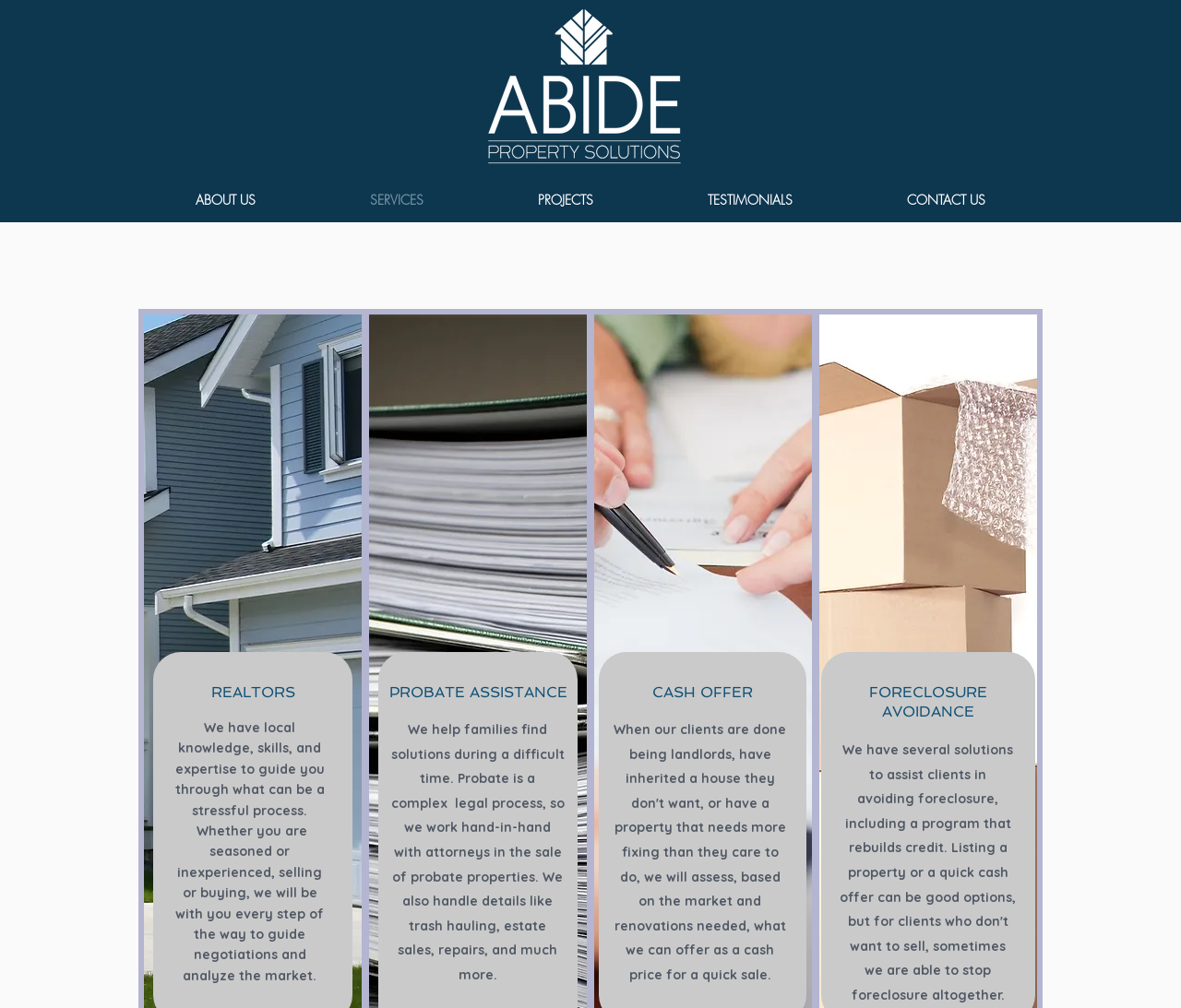What type of professionals are mentioned on the webpage?
Could you answer the question with a detailed and thorough explanation?

The webpage mentions REALTORS as the type of professionals who have local knowledge, skills, and expertise to guide users through the process of selling or buying properties.